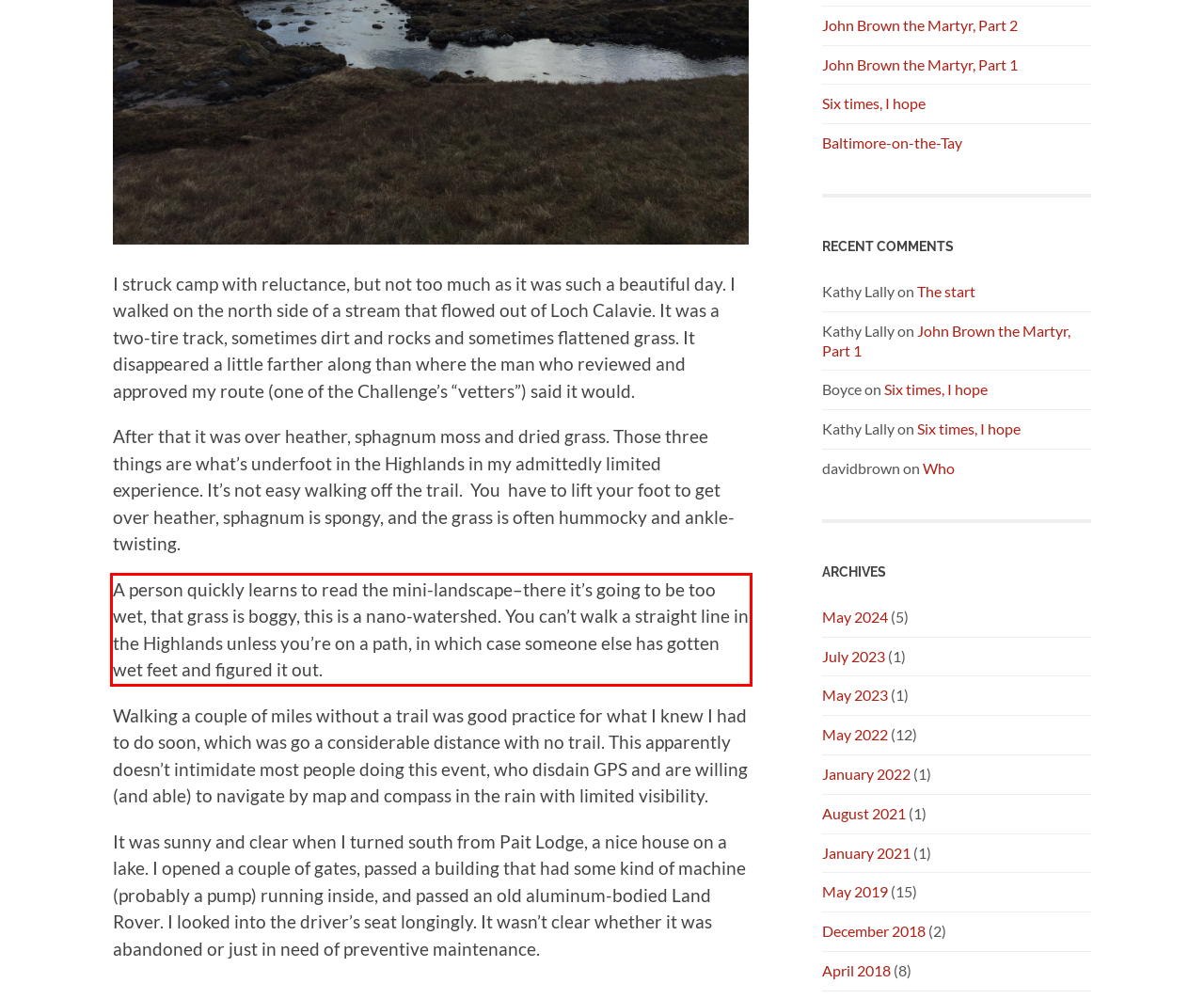Using the webpage screenshot, recognize and capture the text within the red bounding box.

A person quickly learns to read the mini-landscape–there it’s going to be too wet, that grass is boggy, this is a nano-watershed. You can’t walk a straight line in the Highlands unless you’re on a path, in which case someone else has gotten wet feet and figured it out.